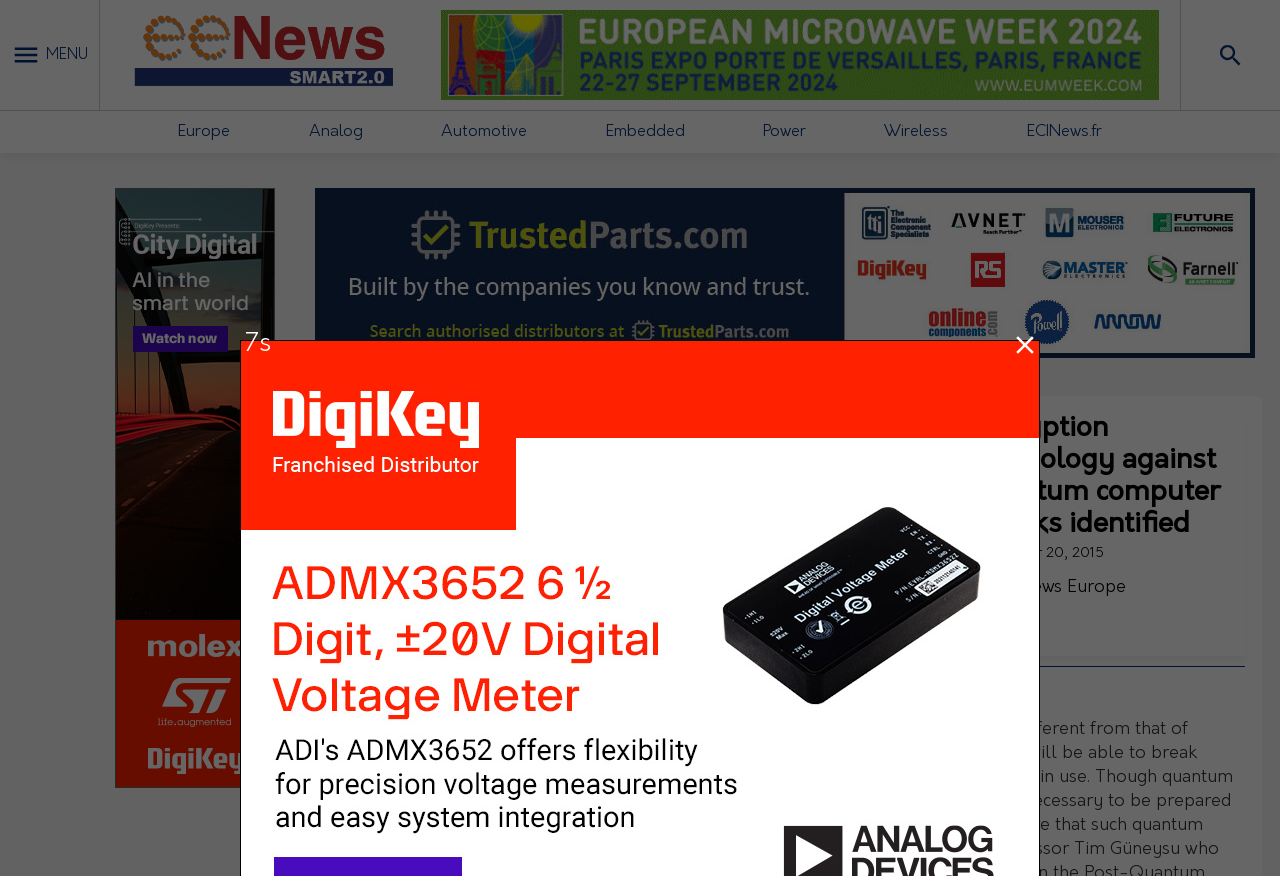Can you find the bounding box coordinates for the element that needs to be clicked to execute this instruction: "Click the logo"? The coordinates should be given as four float numbers between 0 and 1, i.e., [left, top, right, bottom].

[0.095, 0.001, 0.319, 0.124]